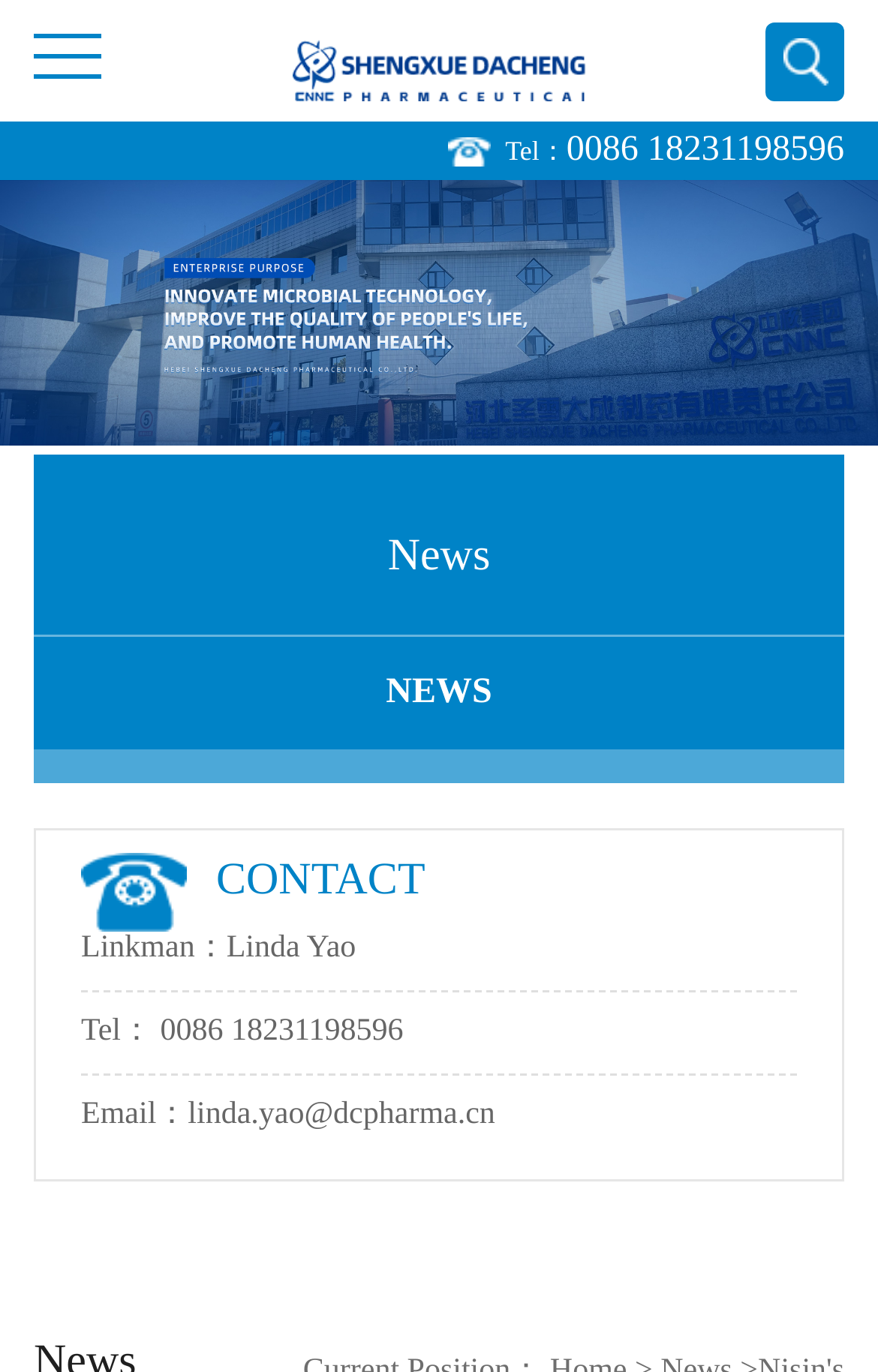Determine the coordinates of the bounding box that should be clicked to complete the instruction: "Send email to linda.yao@dcpharma.cn". The coordinates should be represented by four float numbers between 0 and 1: [left, top, right, bottom].

[0.214, 0.8, 0.564, 0.825]